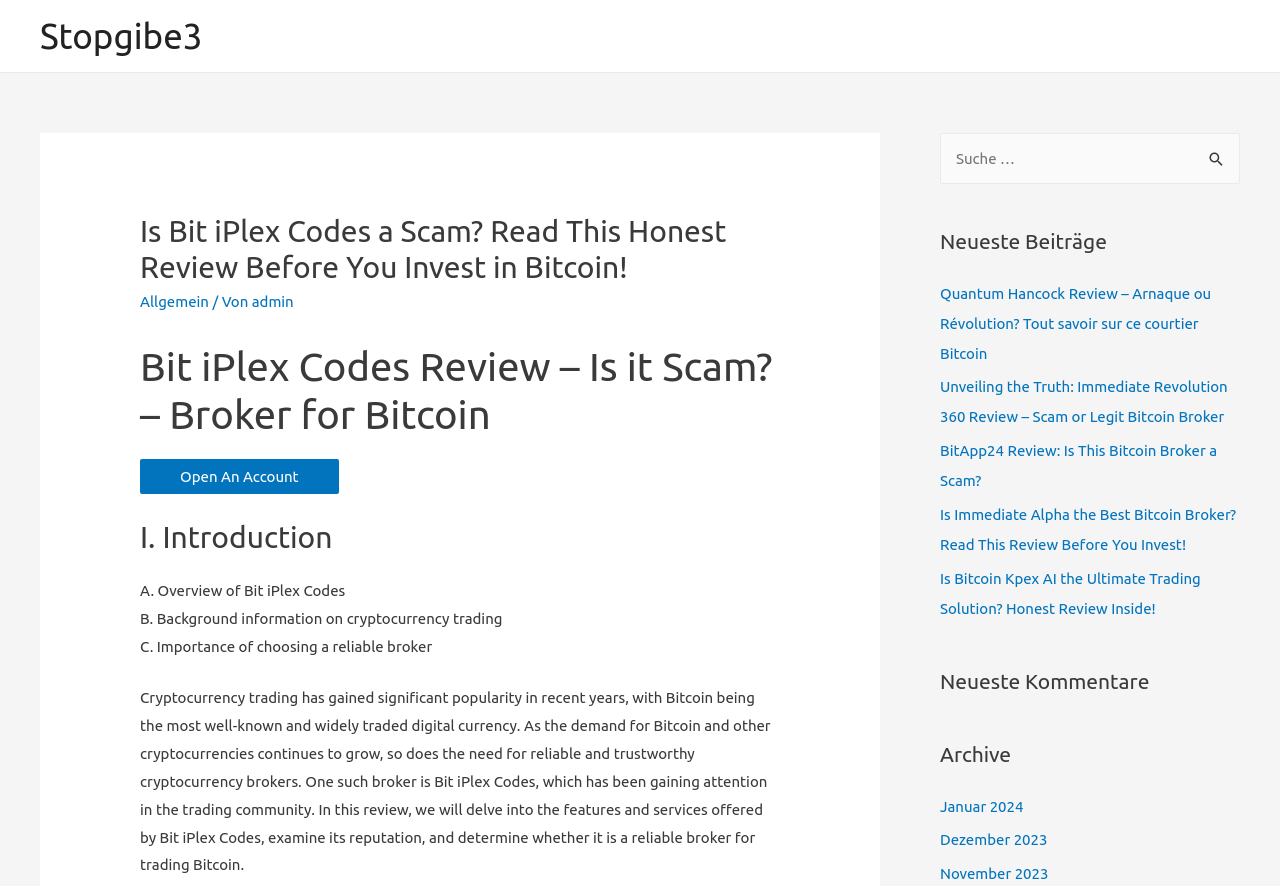Provide a thorough summary of the webpage.

This webpage appears to be a review website focused on cryptocurrency trading, specifically Bit iPlex Codes. At the top left, there is a link to the website's name, "Stopgibe3". On the top right, there is a navigation menu labeled "Seiten Navigation".

Below the navigation menu, there is a header section with a heading that reads "Is Bit iPlex Codes a Scam? Read This Honest Review Before You Invest in Bitcoin!". This heading is followed by three links: "Allgemein", "Von admin", and a button labeled "Open An Account".

The main content of the webpage is divided into sections, each with its own heading. The first section is labeled "I. Introduction", followed by a series of static text paragraphs discussing the importance of choosing a reliable broker for cryptocurrency trading. The text explains that Bit iPlex Codes is a broker that has been gaining attention in the trading community and that this review will examine its features and services.

To the right of the main content, there is a search bar with a label "Suche nach:" and a button labeled "Suche". Below the search bar, there are several headings and links to other reviews, including "Neueste Beiträge" (Latest Posts), "Neueste Kommentare" (Latest Comments), and "Archive" with links to specific months.

Overall, the webpage appears to be a review of Bit iPlex Codes, a cryptocurrency broker, with additional links to other reviews and a search function.